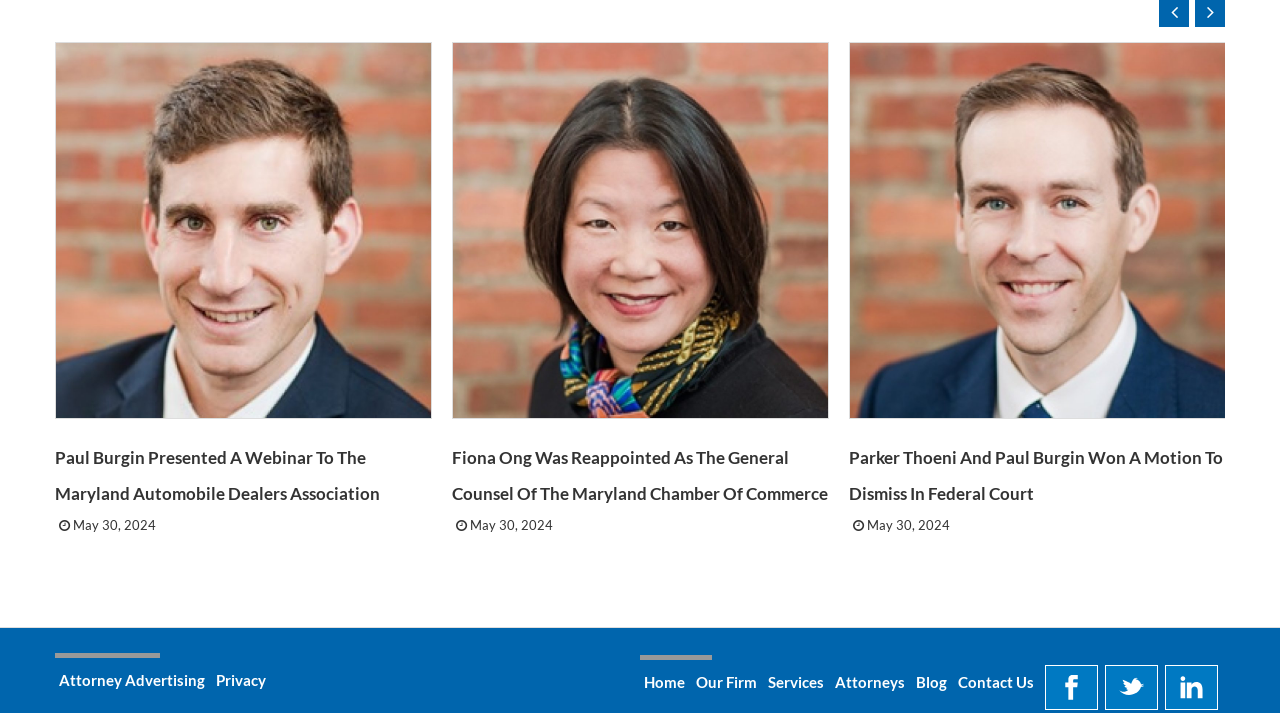Please locate the bounding box coordinates of the region I need to click to follow this instruction: "Go to the 'Home' page".

[0.5, 0.933, 0.538, 0.982]